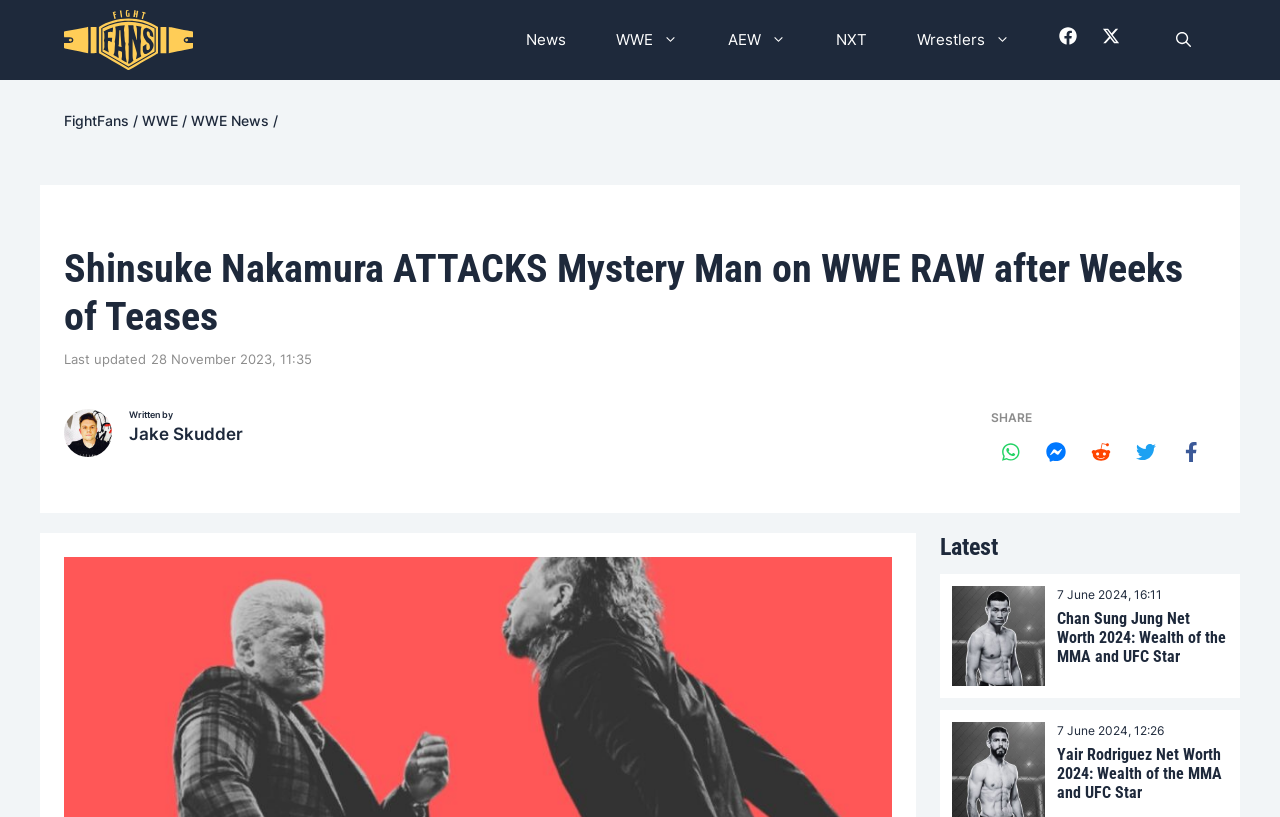Answer this question using a single word or a brief phrase:
What is the name of the WWE event mentioned in the navigation menu?

WWE RAW